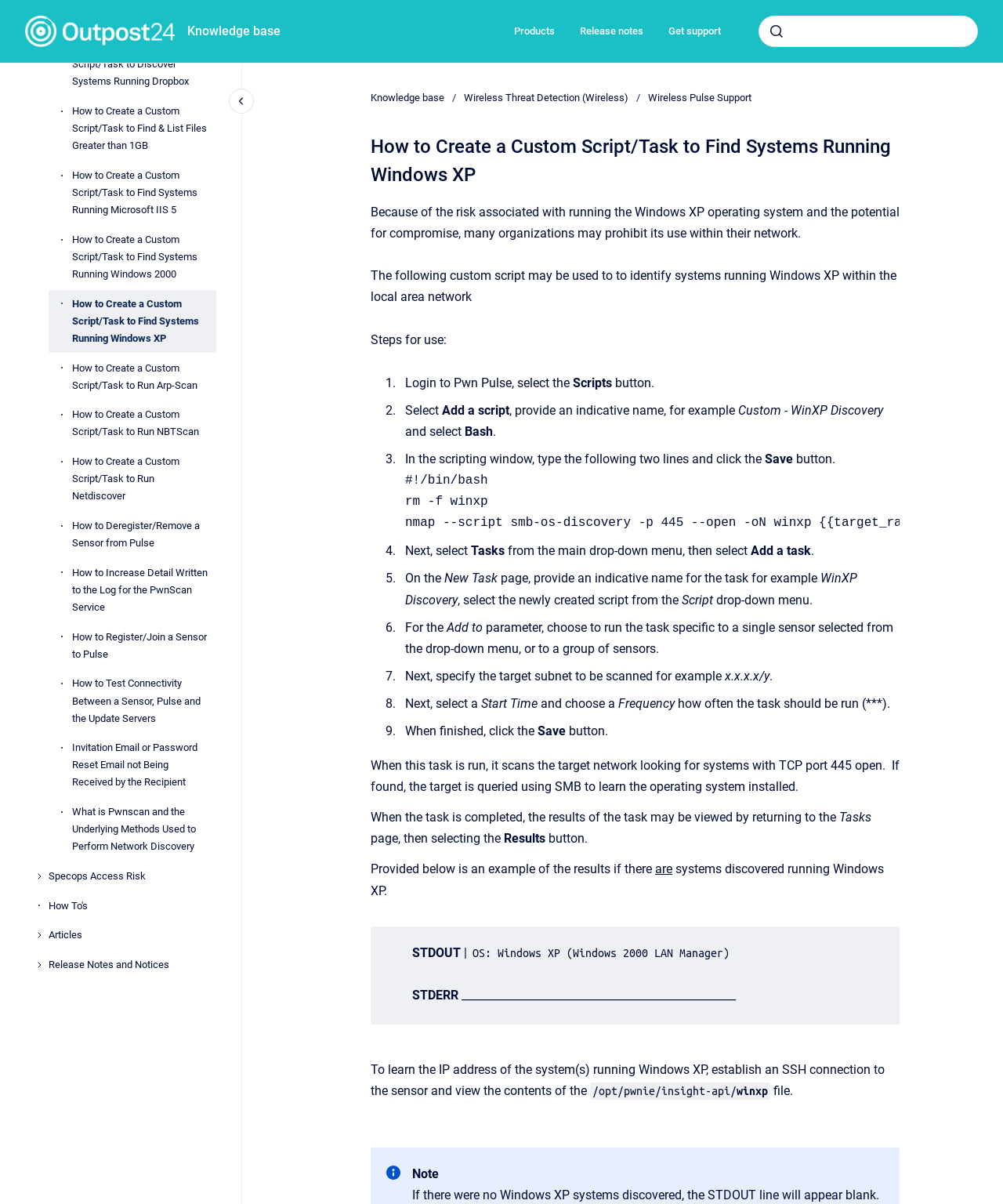Can you pinpoint the bounding box coordinates for the clickable element required for this instruction: "click How to Create a Custom Script/Task to Discover Systems Running Dropbox"? The coordinates should be four float numbers between 0 and 1, i.e., [left, top, right, bottom].

[0.071, 0.028, 0.216, 0.08]